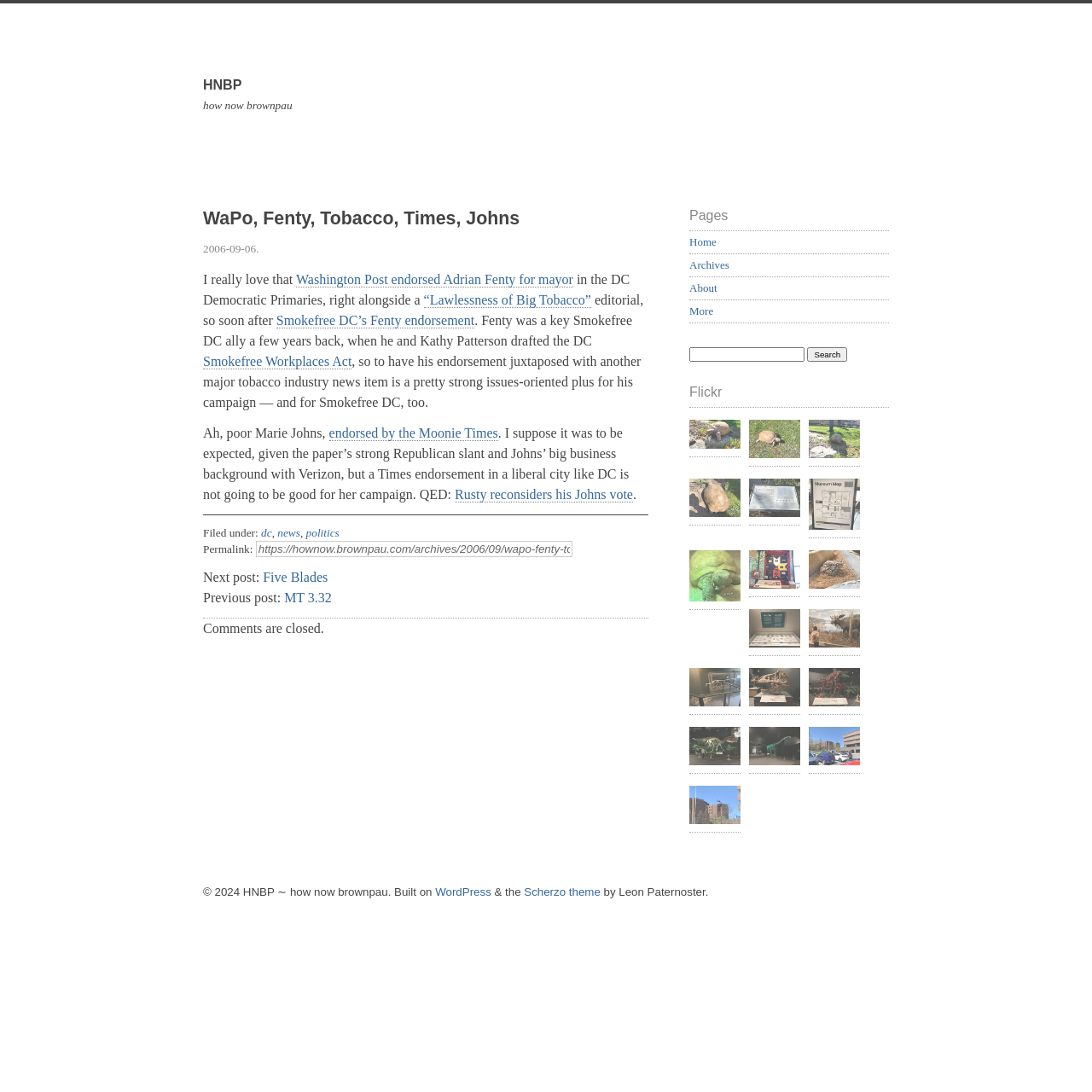Please identify the bounding box coordinates of the element I should click to complete this instruction: 'Search'. The coordinates should be given as four float numbers between 0 and 1, like this: [left, top, right, bottom].

[0.739, 0.318, 0.776, 0.331]